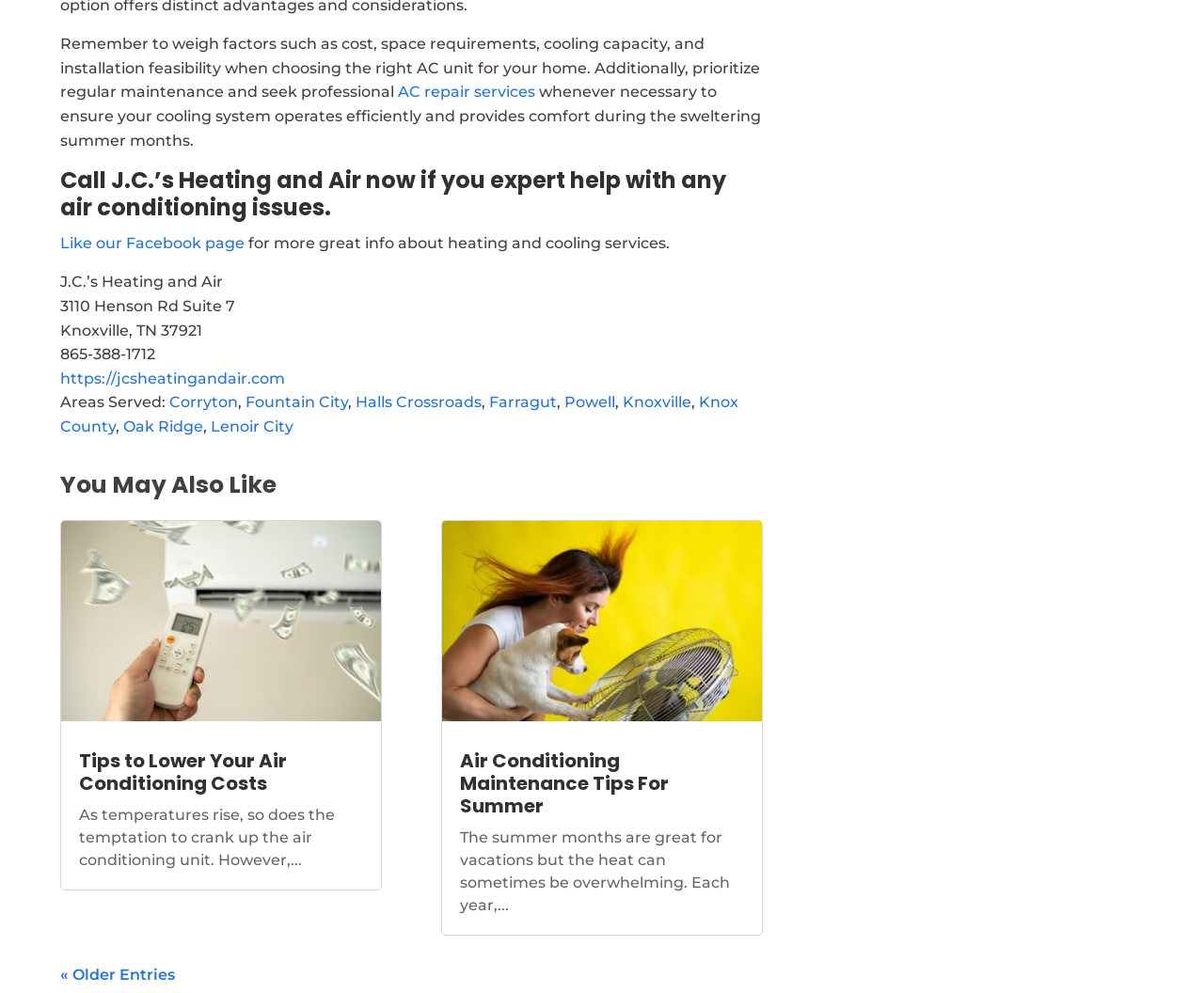Can you determine the bounding box coordinates of the area that needs to be clicked to fulfill the following instruction: "Click the link to learn more about AC repair services"?

[0.33, 0.084, 0.445, 0.102]